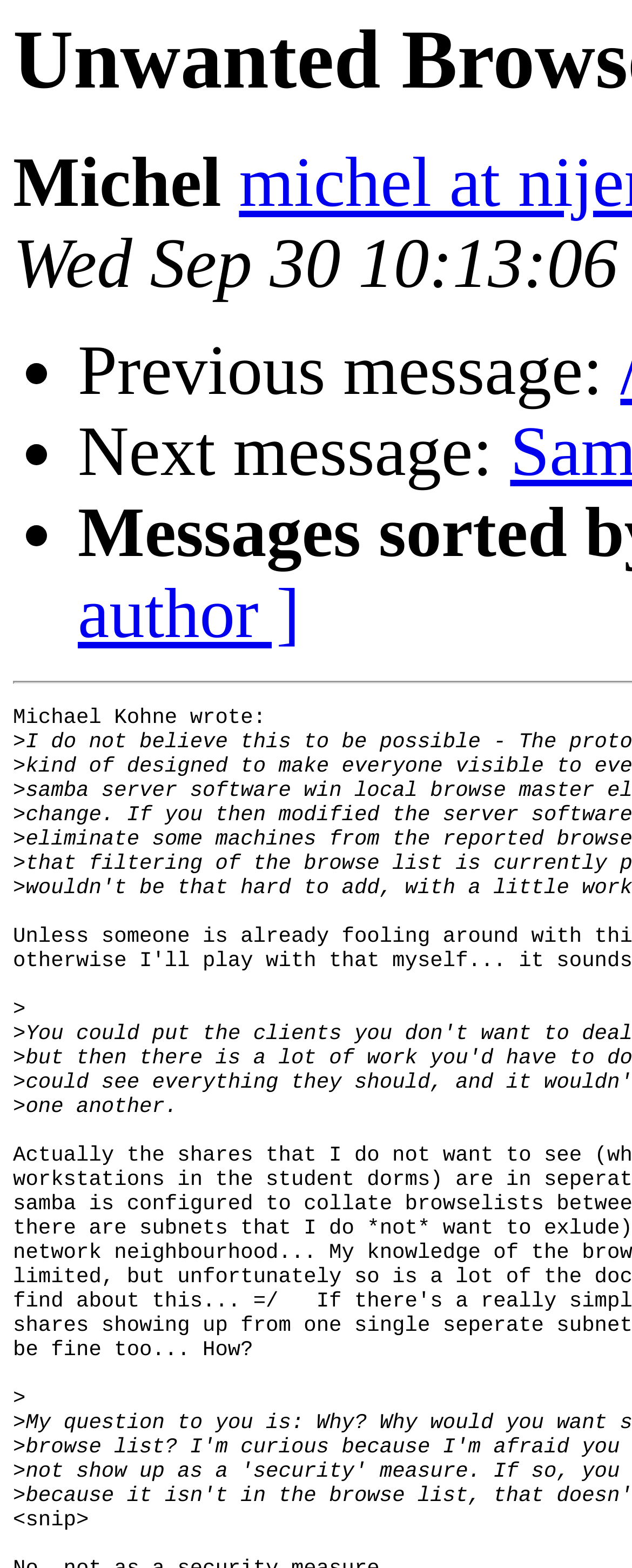What is the format of the message?
Analyze the screenshot and provide a detailed answer to the question.

The message contains multiple '>' characters, which are typically used to indicate a blockquote format, suggesting that the format of the message is a blockquote.